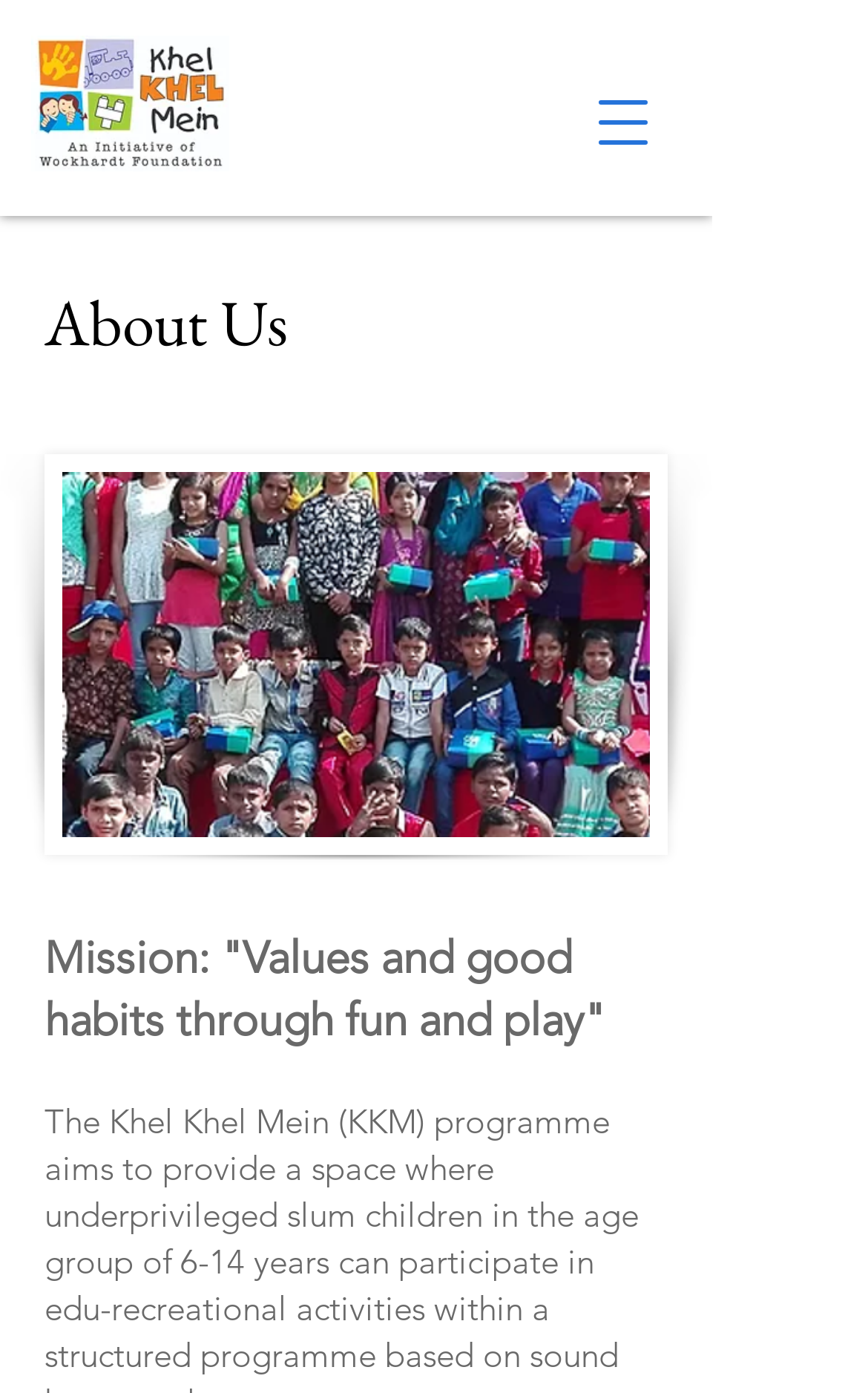Based on the image, please elaborate on the answer to the following question:
What is the purpose of the button at the top right corner?

The button at the top right corner of the webpage has a description of 'Open navigation menu' and a bounding box coordinate of [0.664, 0.051, 0.769, 0.123]. It is a clickable button that likely opens a navigation menu when clicked.